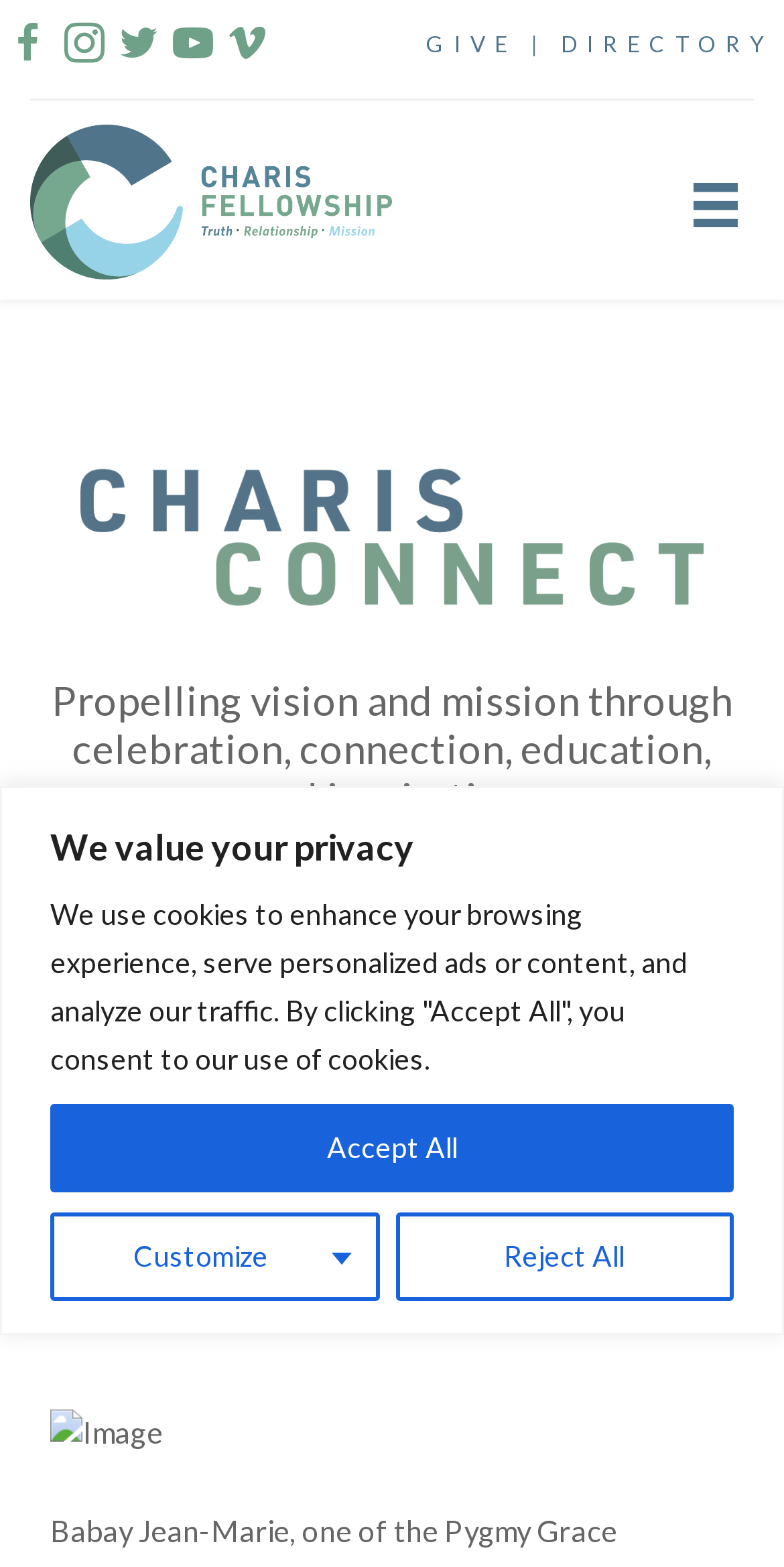What is the topic of the image with the caption 'Jan 1, 2005'?
Using the image as a reference, answer the question in detail.

The image with the caption 'Jan 1, 2005' is located below the heading 'Bayaka Pygmies Learn Blacksmithing, Agriculture', which suggests that the image is related to Bayaka Pygmies.